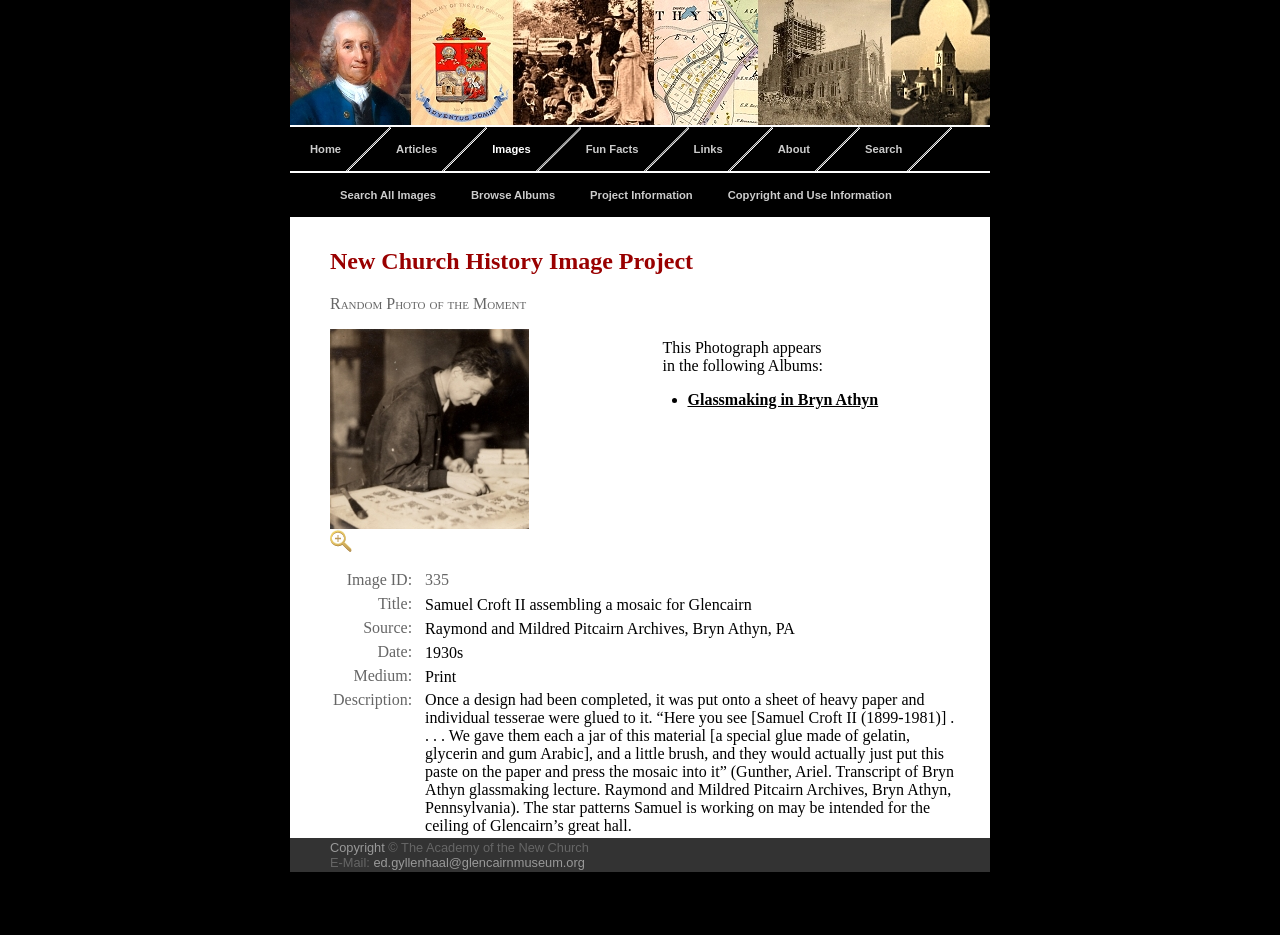Please identify the bounding box coordinates for the region that you need to click to follow this instruction: "Search for images".

[0.672, 0.136, 0.744, 0.183]